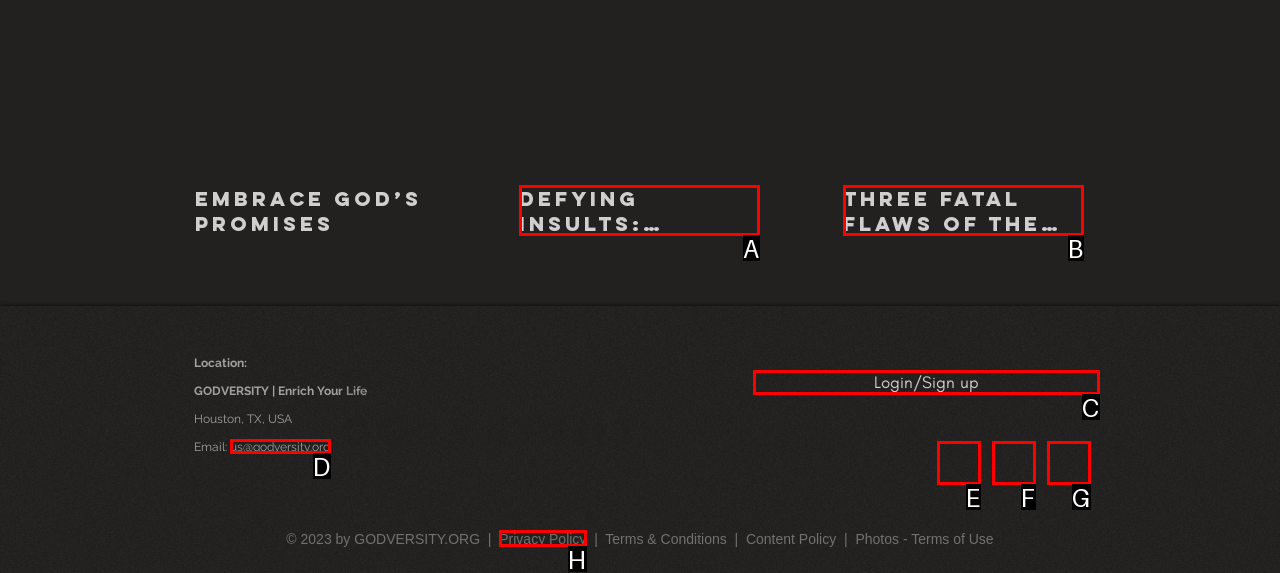Identify the matching UI element based on the description: us@godversity.org
Reply with the letter from the available choices.

D